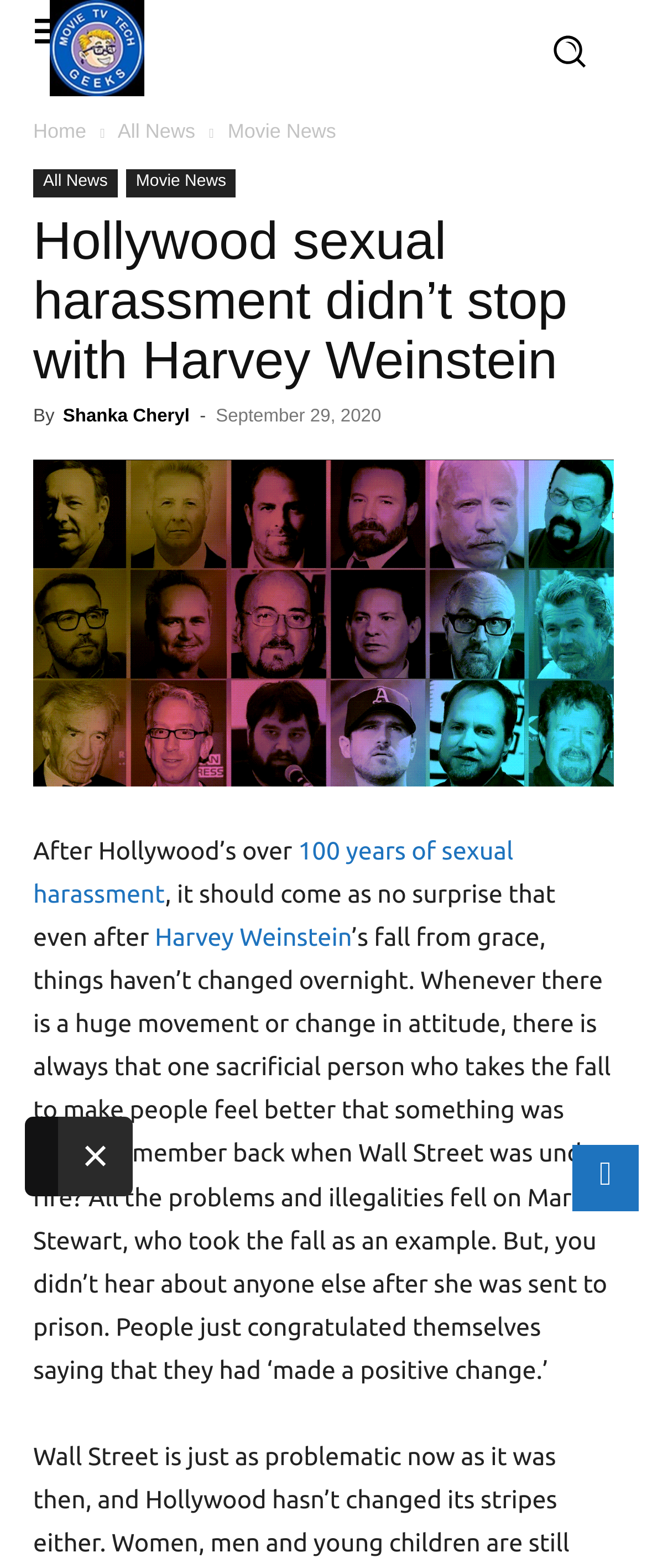Determine the bounding box coordinates for the clickable element to execute this instruction: "Click the 'Movie TV Tech Geeks News Logo' link". Provide the coordinates as four float numbers between 0 and 1, i.e., [left, top, right, bottom].

[0.078, 0.0, 0.395, 0.061]